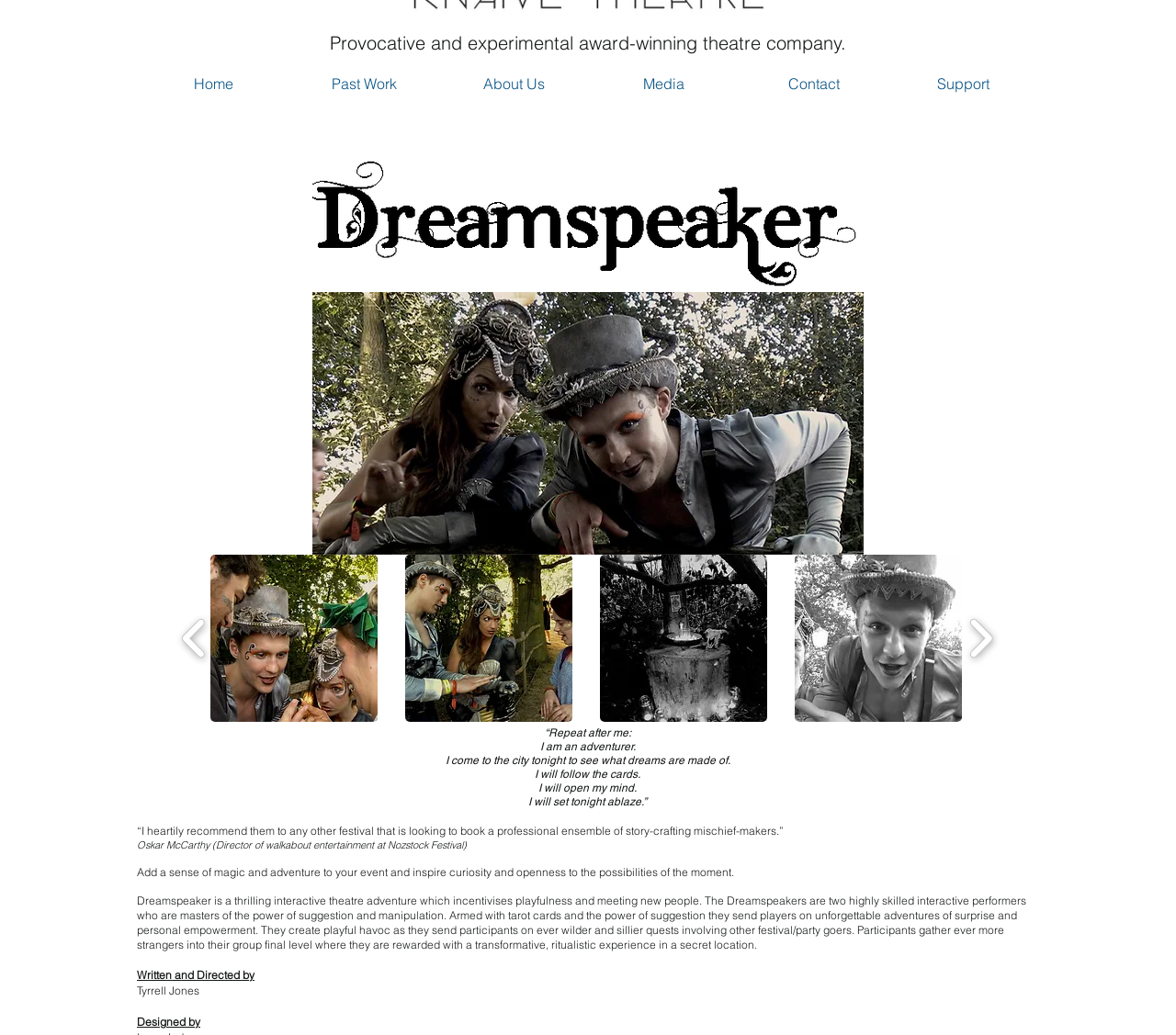Please determine the bounding box coordinates of the clickable area required to carry out the following instruction: "Click the 'Request Info' button". The coordinates must be four float numbers between 0 and 1, represented as [left, top, right, bottom].

None